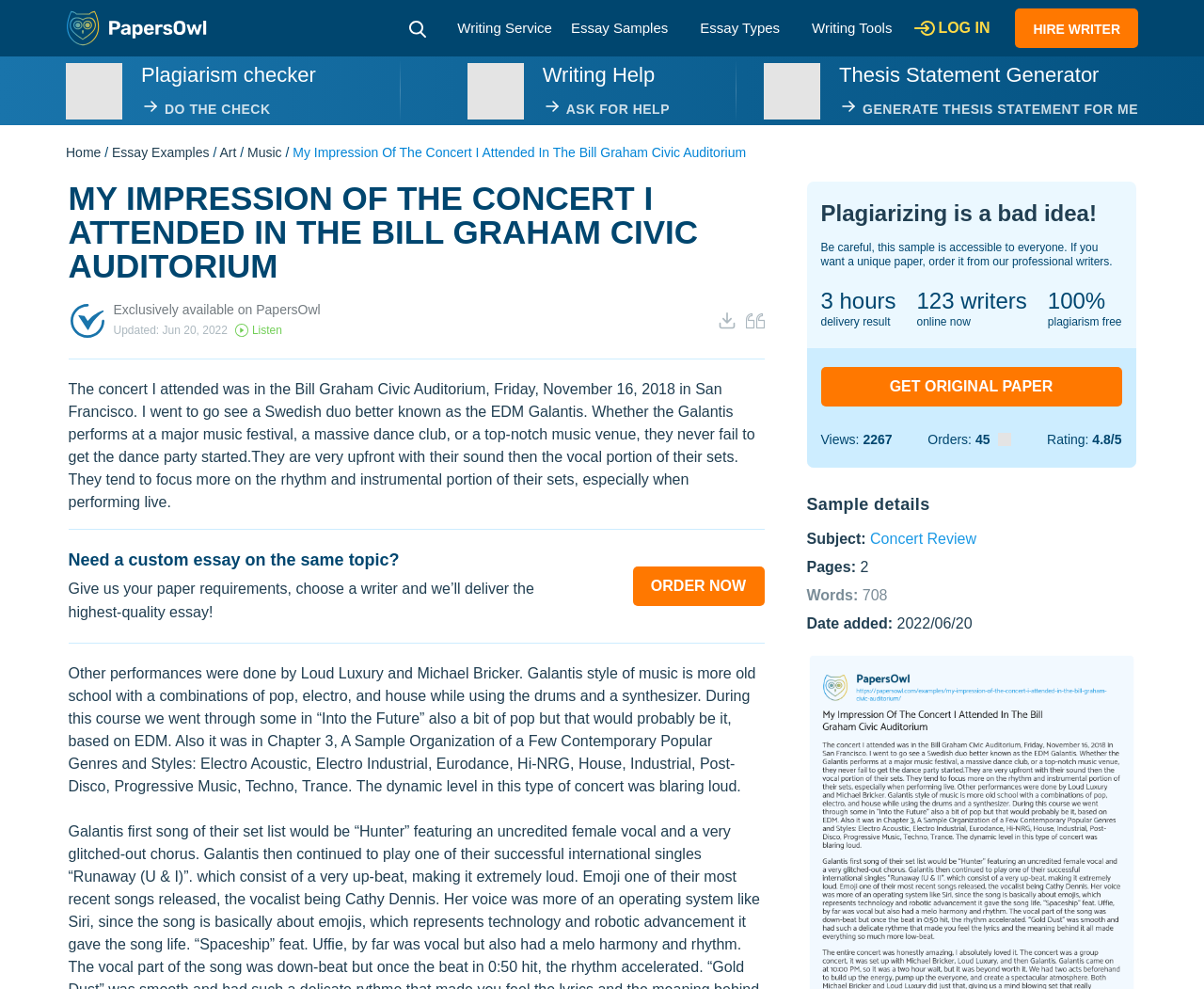Based on the image, please respond to the question with as much detail as possible:
What is the rating of the essay?

The answer can be found in the section with the label 'Rating:' which is located in the bottom section of the webpage. The rating is displayed as '4.8/5'.